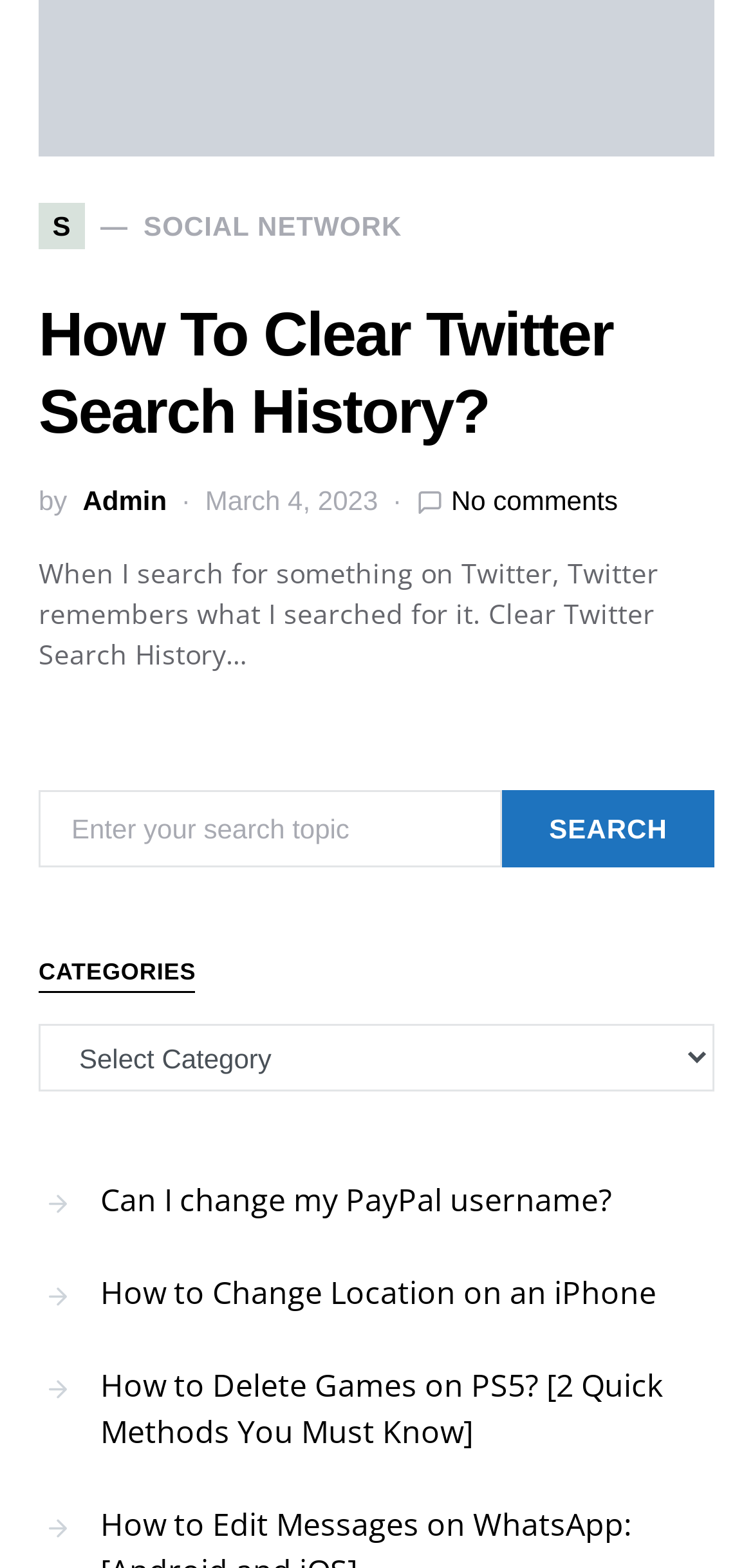Determine the bounding box coordinates of the UI element that matches the following description: "No comments". The coordinates should be four float numbers between 0 and 1 in the format [left, top, right, bottom].

[0.599, 0.307, 0.821, 0.333]